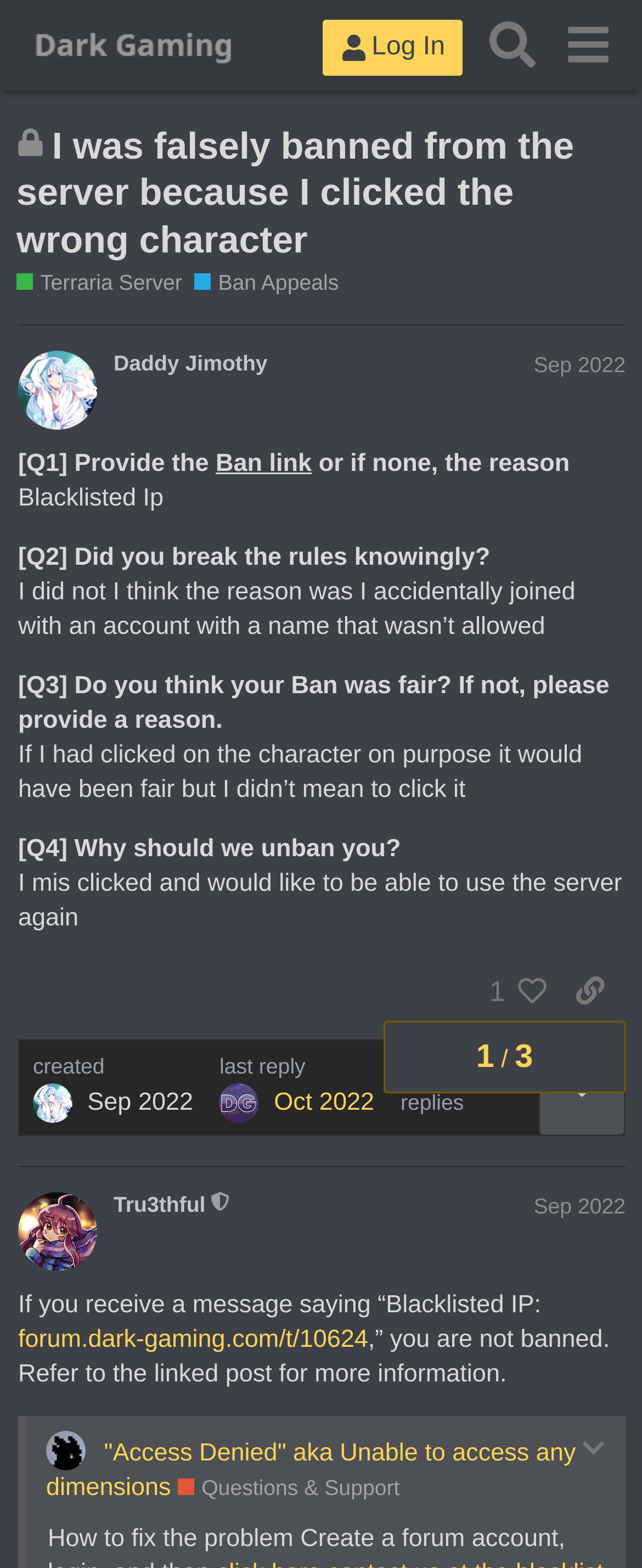What is the topic of the discussion?
Provide a detailed answer to the question using information from the image.

The topic of the discussion can be found in the breadcrumbs section, where it says 'Terraria Server / Ban Appeals - Dark Gaming'. This indicates that the discussion is related to ban appeals on the Terraria server of Dark Gaming.